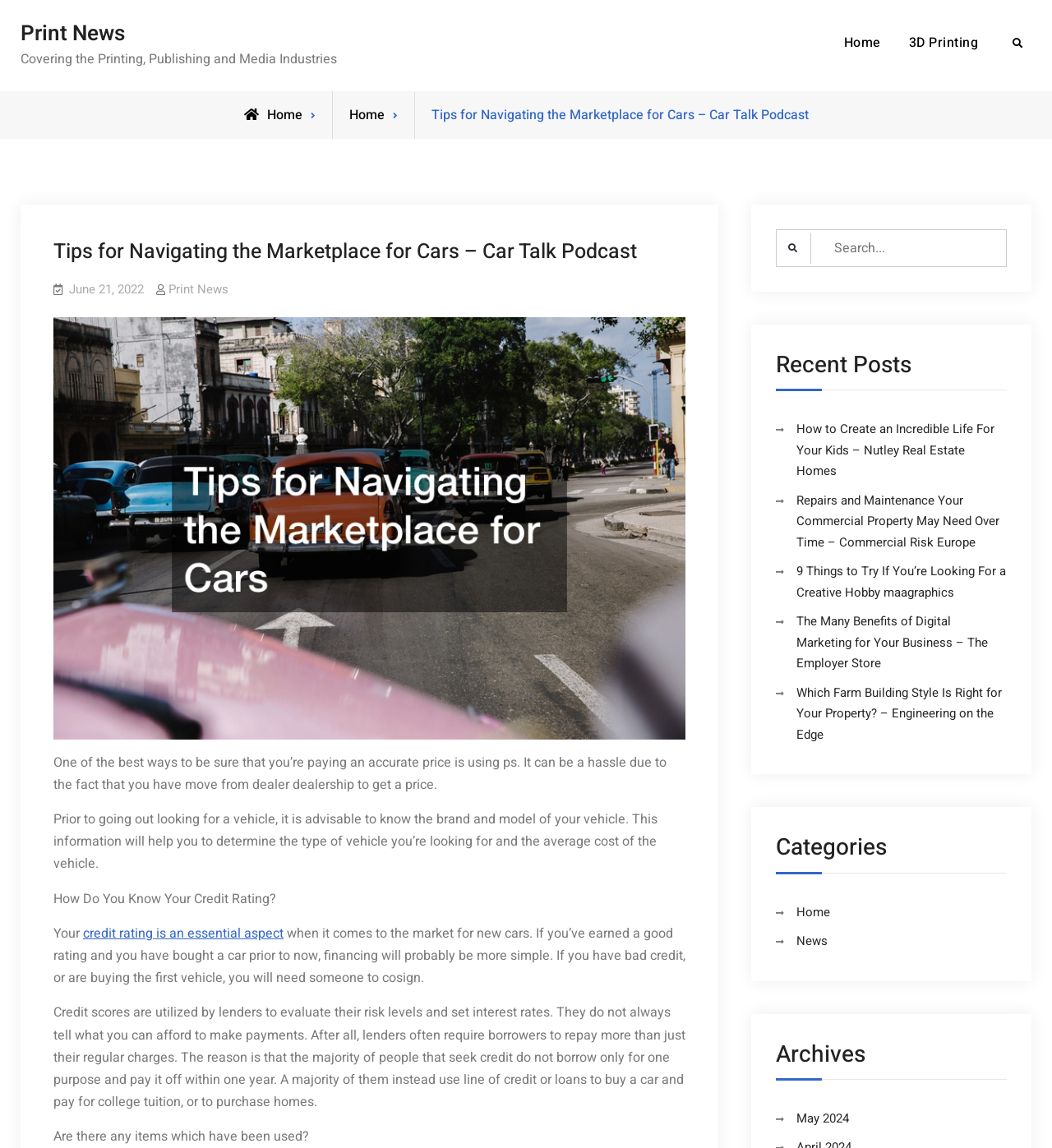Please identify the coordinates of the bounding box for the clickable region that will accomplish this instruction: "Check Acetylcholine Nicotinic Receptors".

None